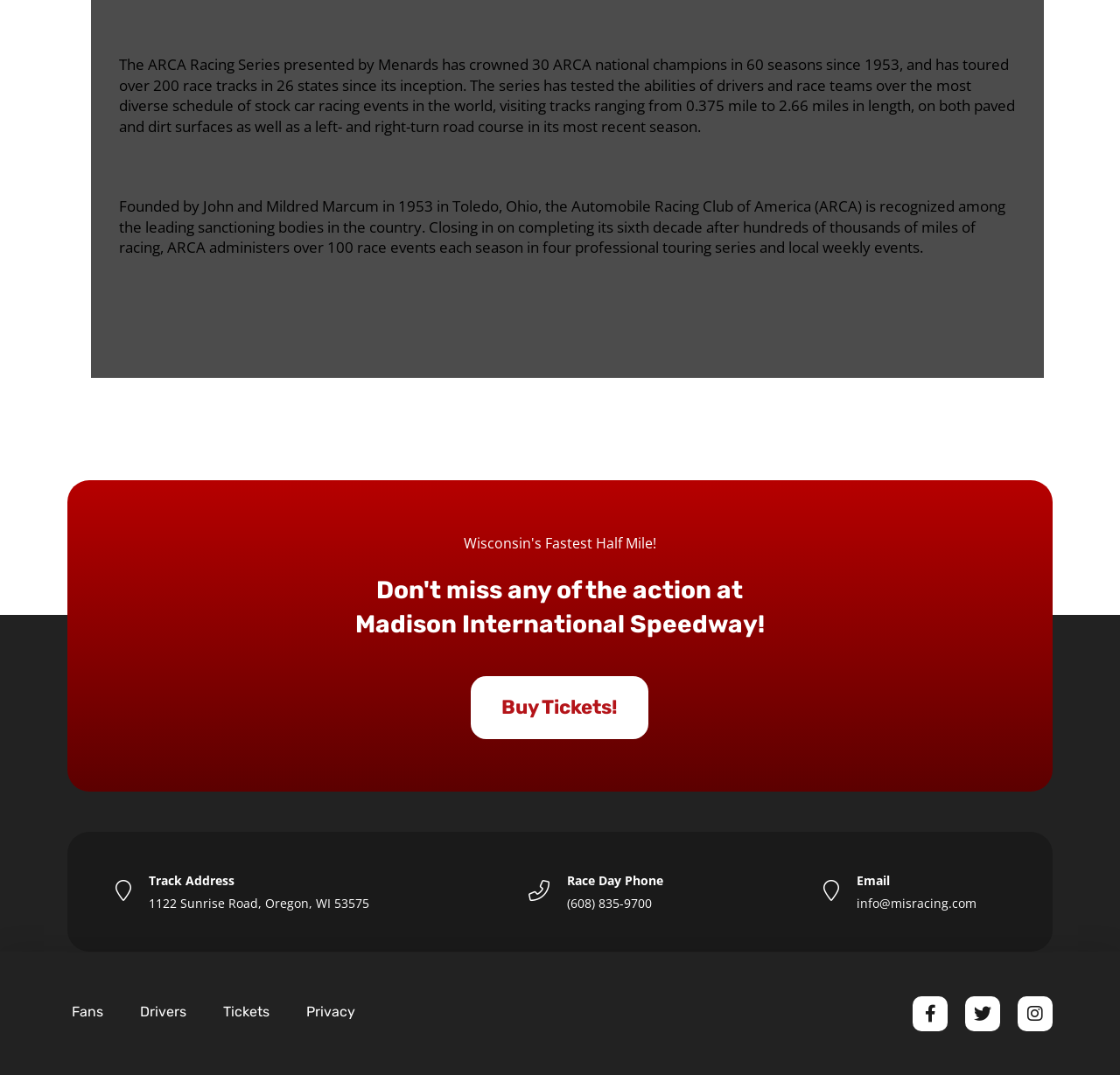Using a single word or phrase, answer the following question: 
What is the phone number for race day?

(608) 835-9700